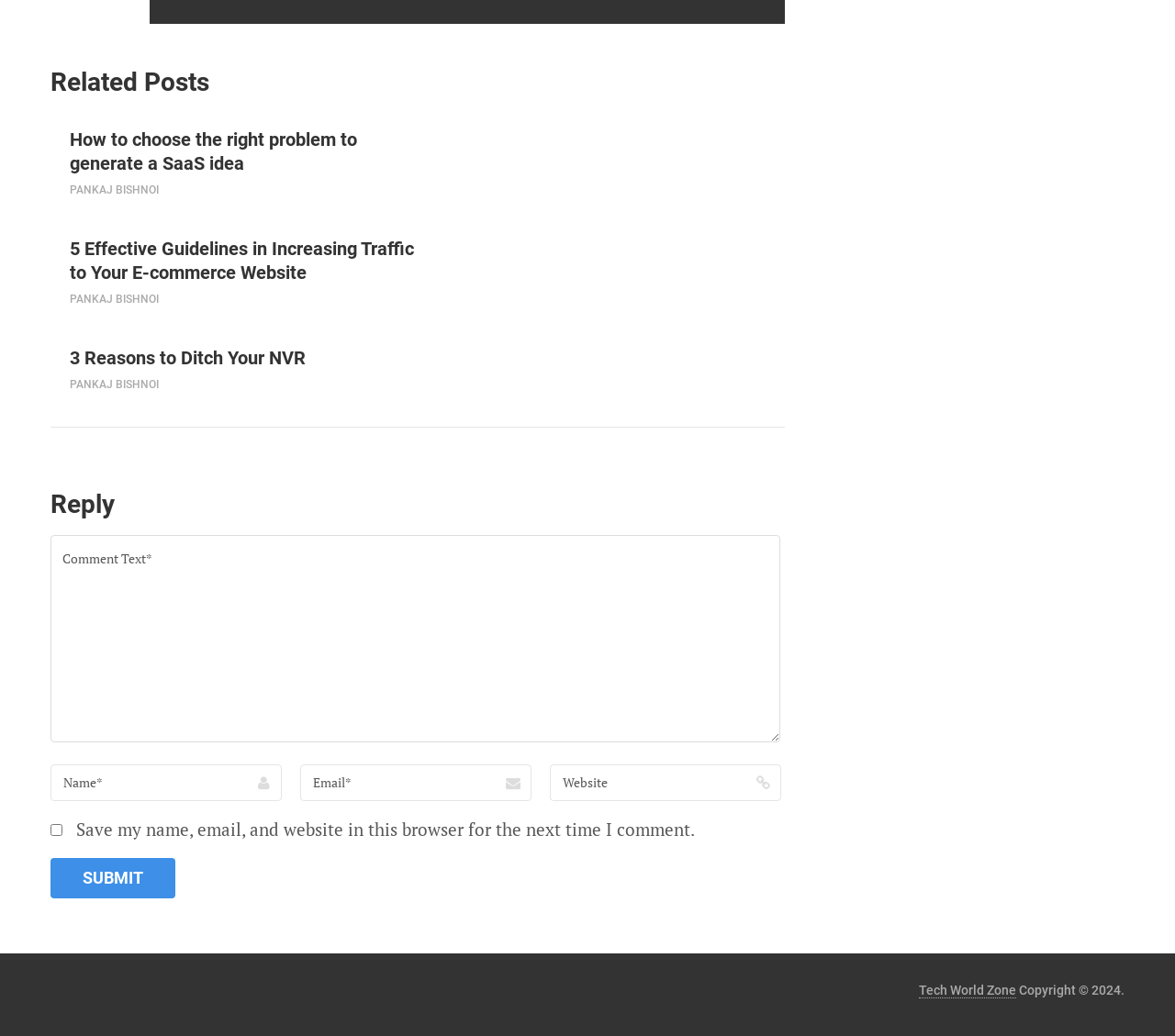Locate the UI element that matches the description Pankaj Bishnoi in the webpage screenshot. Return the bounding box coordinates in the format (top-left x, top-left y, bottom-right x, bottom-right y), with values ranging from 0 to 1.

[0.059, 0.177, 0.135, 0.19]